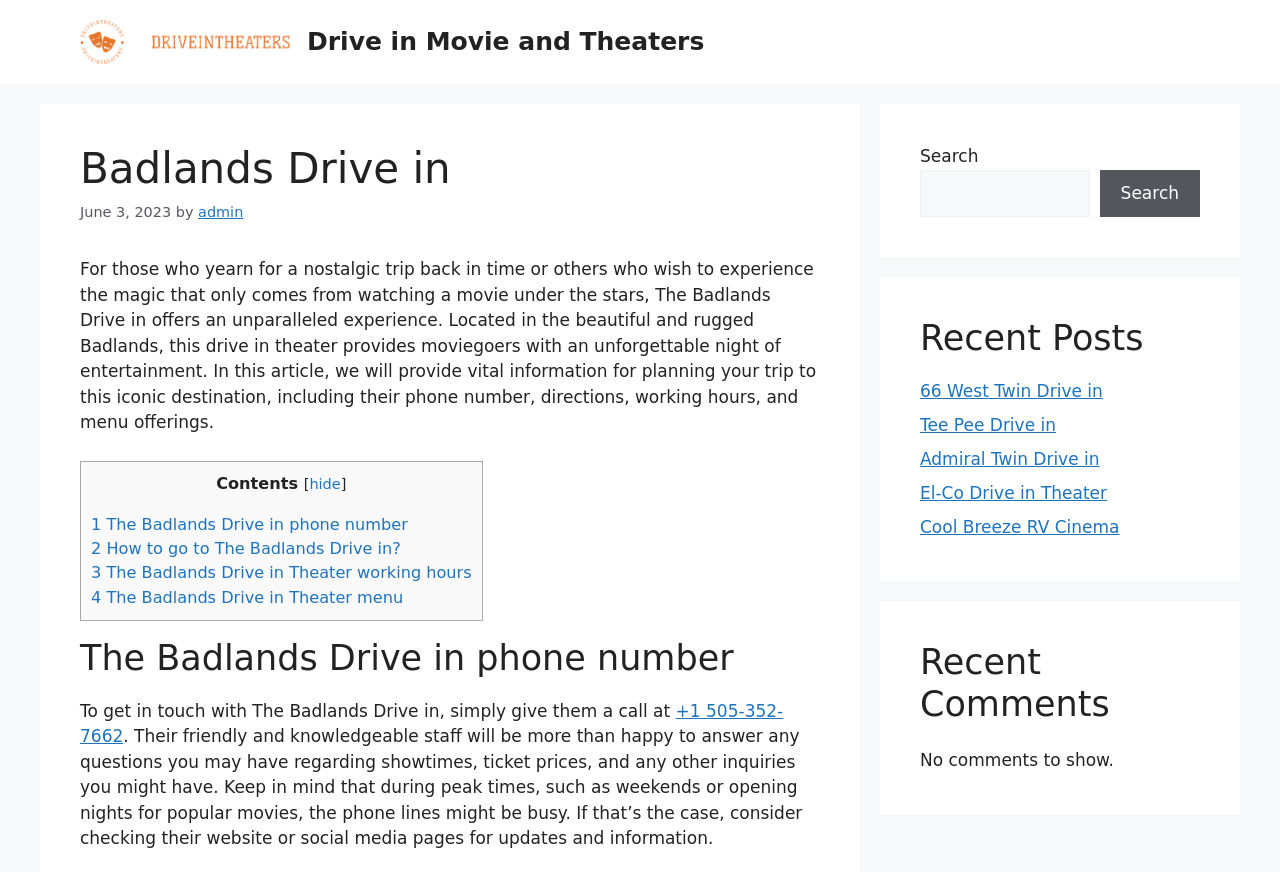Please find the bounding box coordinates in the format (top-left x, top-left y, bottom-right x, bottom-right y) for the given element description. Ensure the coordinates are floating point numbers between 0 and 1. Description: hide

[0.242, 0.546, 0.266, 0.565]